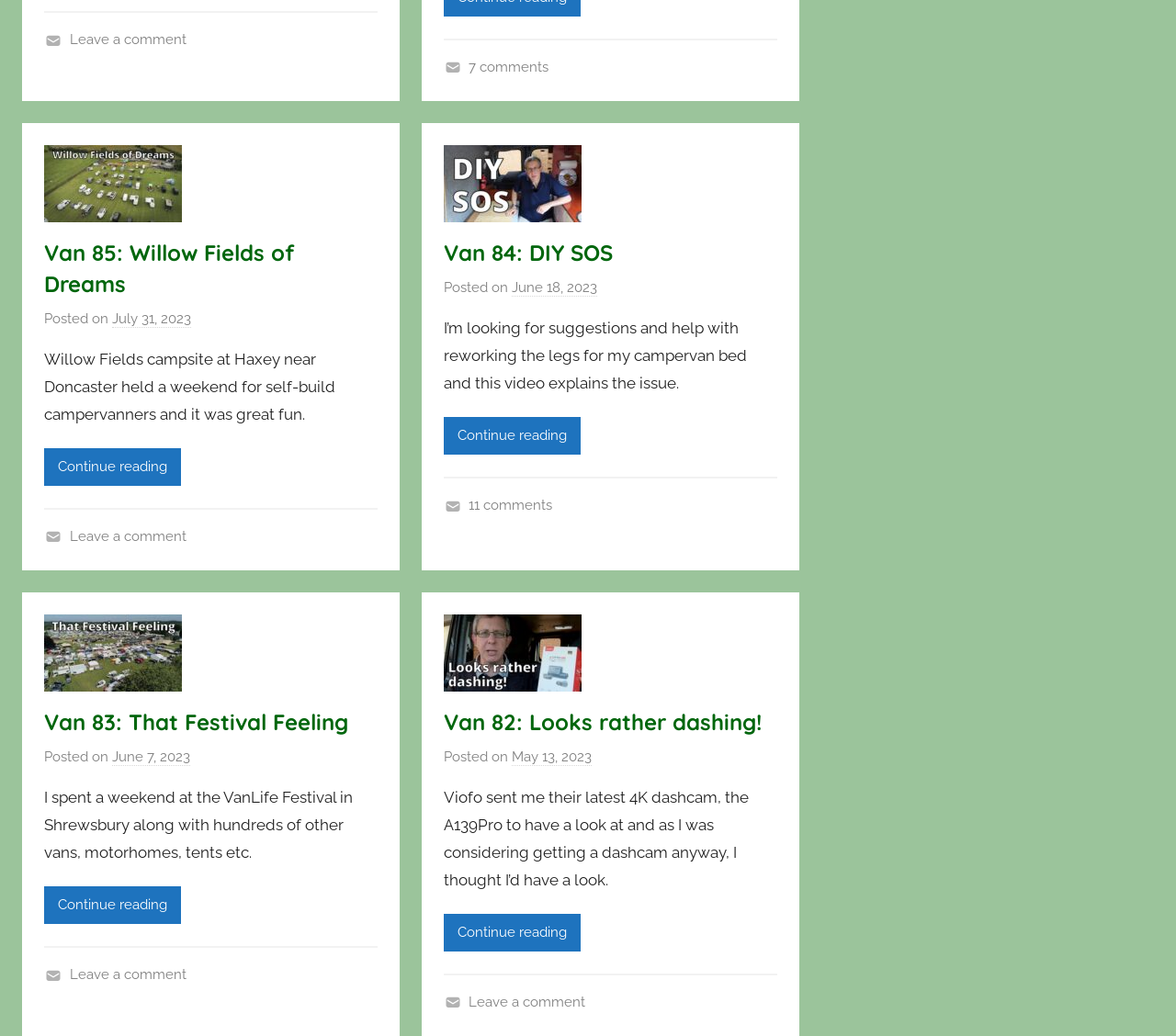Identify the bounding box coordinates of the section that should be clicked to achieve the task described: "View 'Travels'".

[0.377, 0.22, 0.384, 0.375]